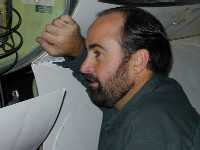Please study the image and answer the question comprehensively:
What is the man wearing?

The caption describes the man's attire, specifying that he is dressed in a dark shirt, which suggests a professional or work-related environment.